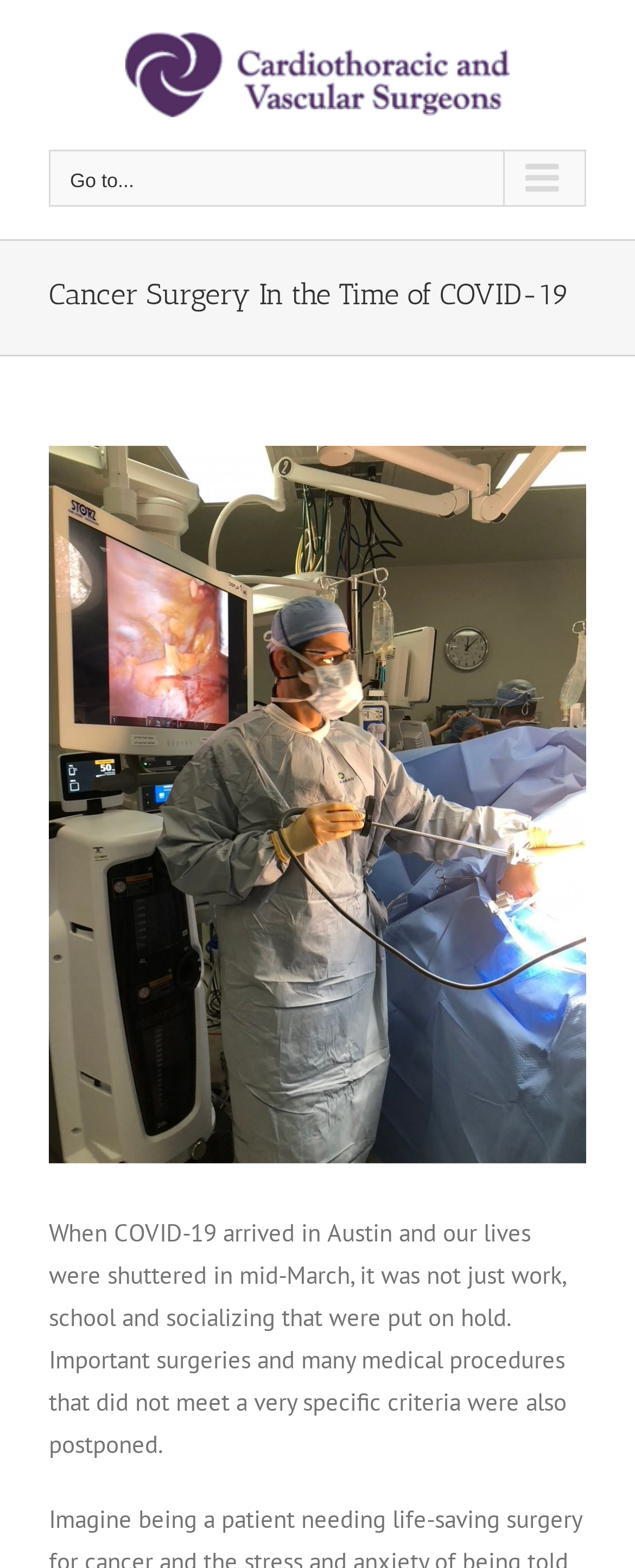Utilize the information from the image to answer the question in detail:
What is the content of the page title bar?

The region element with the description 'Page Title Bar' contains a heading element with the text 'Cancer Surgery In the Time of COVID-19' and a static text element with a description related to COVID-19 and surgeries, suggesting that the page title bar contains the title and a brief description of the webpage.